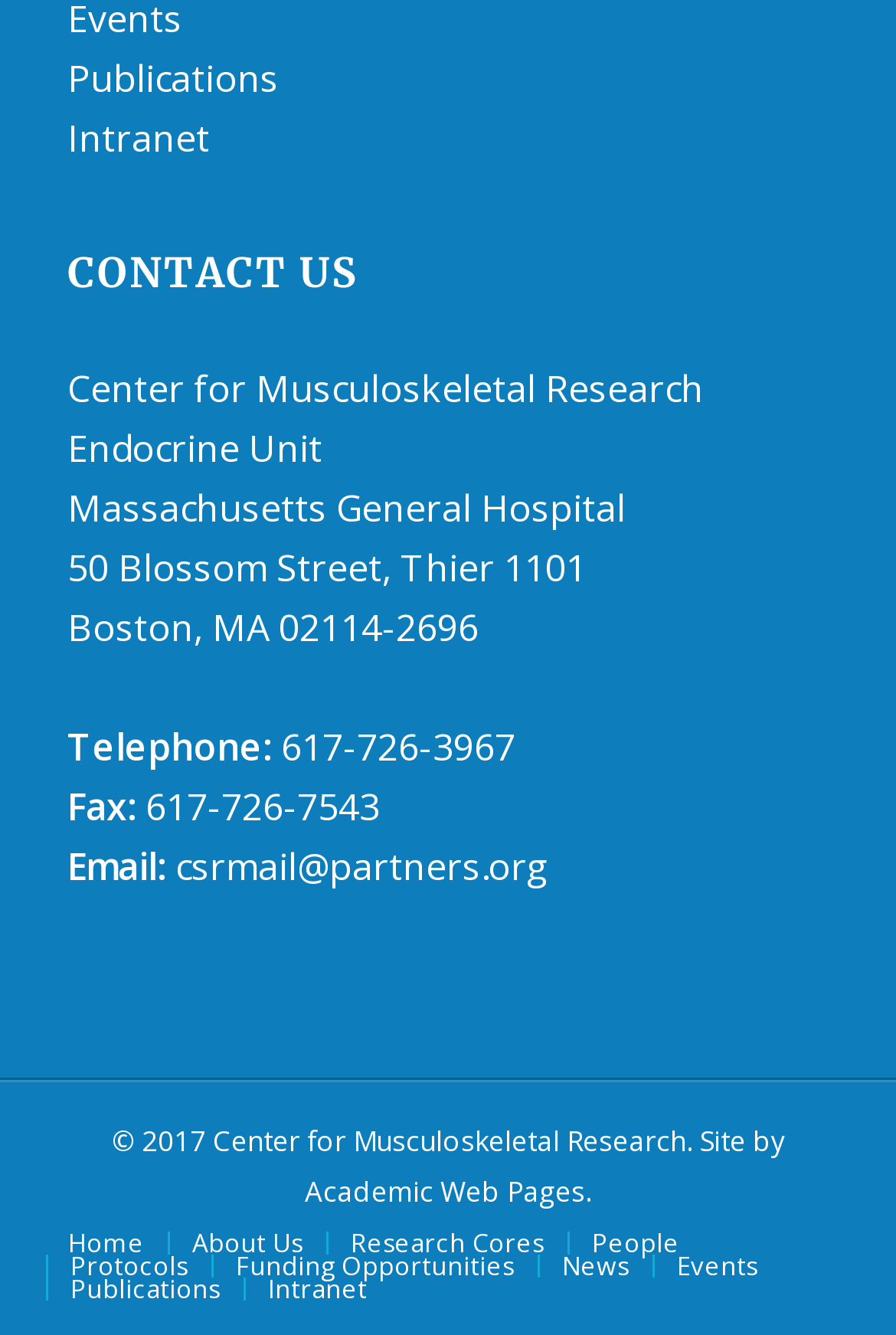Find the bounding box coordinates of the element's region that should be clicked in order to follow the given instruction: "Click on the 'Publications' link". The coordinates should consist of four float numbers between 0 and 1, i.e., [left, top, right, bottom].

[0.075, 0.04, 0.311, 0.078]